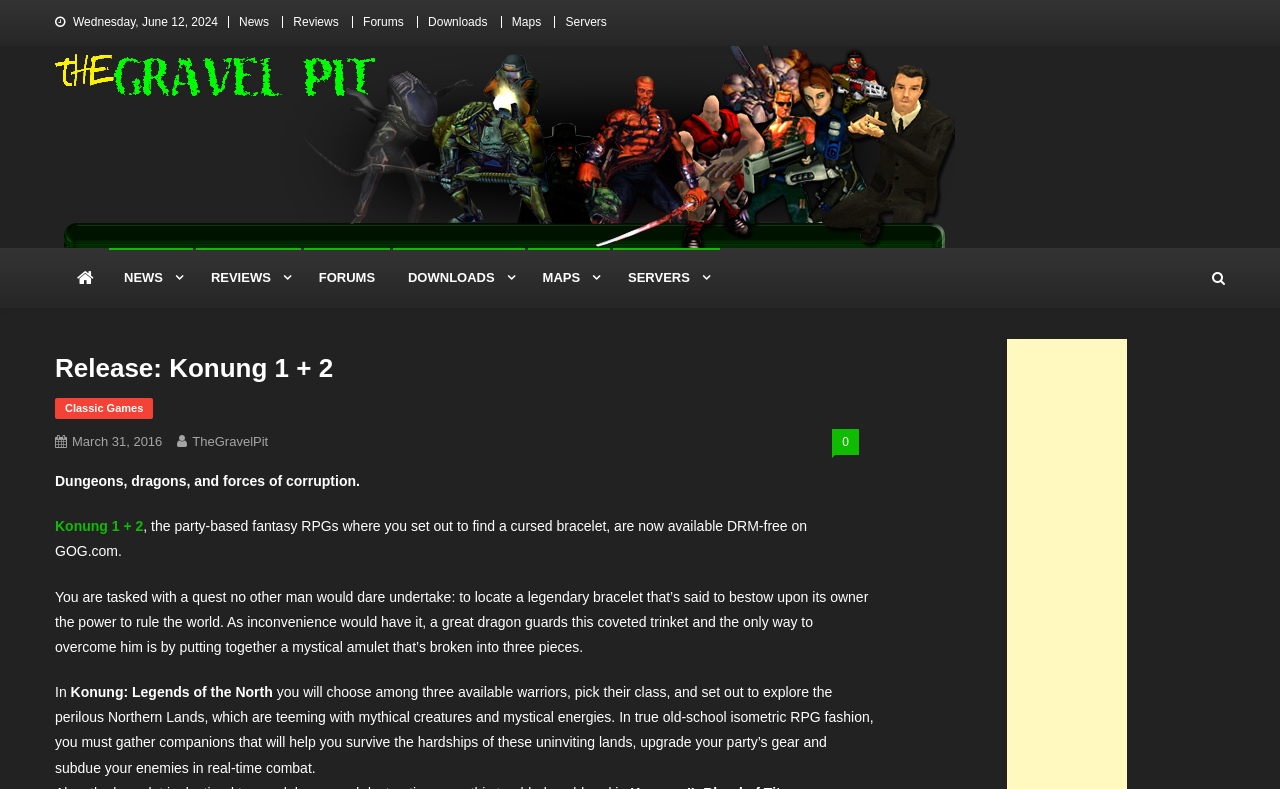Illustrate the webpage's structure and main components comprehensively.

The webpage is about the release of Konung 1 + 2, a classic PC game, on GOG.com. At the top, there is a date "Wednesday, June 12, 2024" and a navigation menu with links to "News", "Reviews", "Forums", "Downloads", "Maps", and "Servers". Below the navigation menu, there is a large image with a link to "The Gravel Pit - Classic PC Gaming" and a tagline "Classic Gaming News & Views!".

On the left side, there are several links to social media platforms, including "NEWS", "REVIEWS", "FORUMS", "DOWNLOADS", "MAPS", and "SERVERS", each with an icon. On the right side, there is a link to "The Gravel Pit" and a small icon.

The main content of the webpage is about the game Konung 1 + 2. There is a heading "Release: Konung 1 + 2" followed by a brief description of the game. The game is a party-based fantasy RPG where the player sets out to find a cursed bracelet. The description is divided into several paragraphs, explaining the game's storyline and gameplay.

There are several links within the main content, including "Classic Games", "March 31, 2016", and "TheGravelPit". The webpage also includes a time element, indicating the release date of the game.